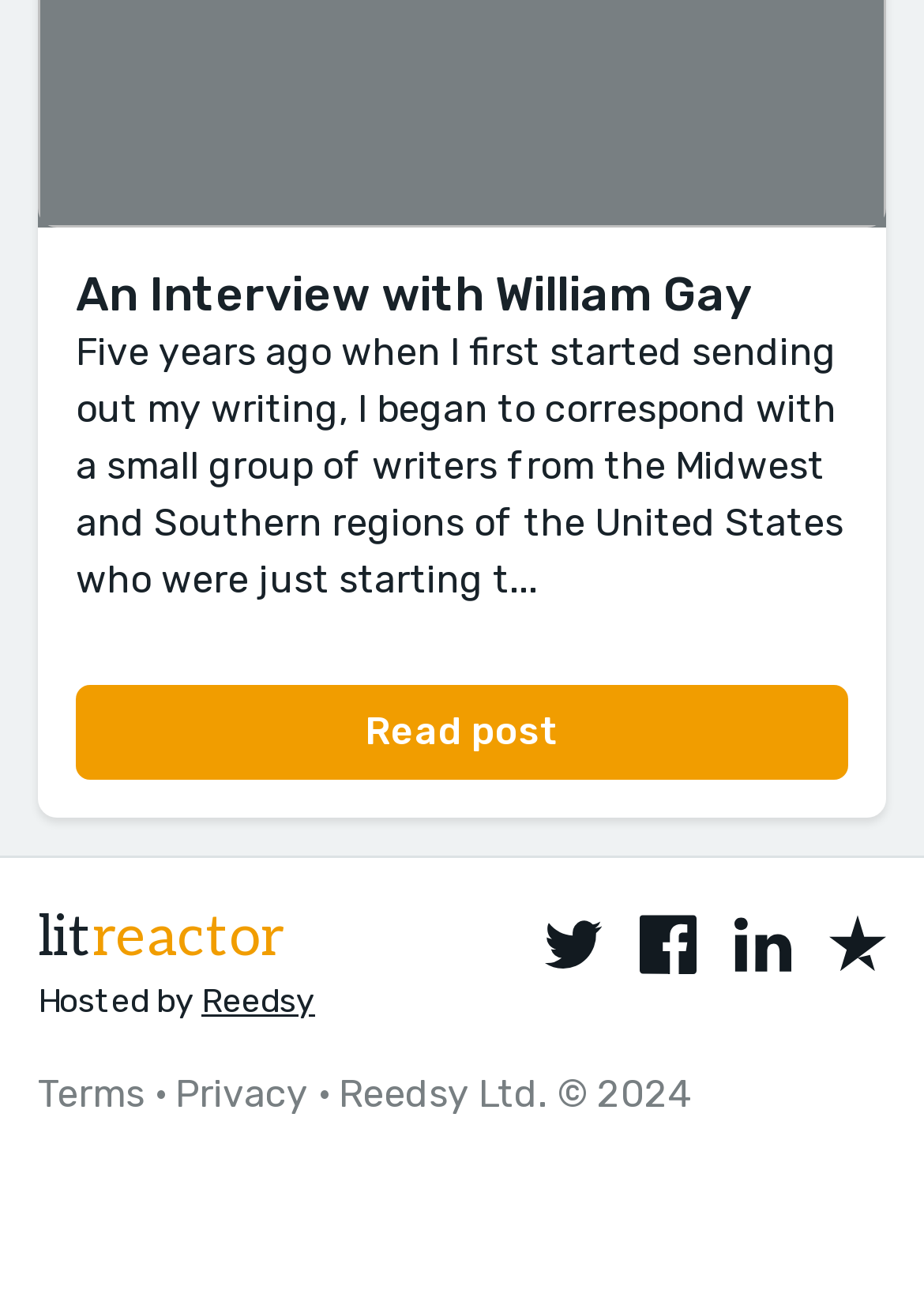Give a concise answer using one word or a phrase to the following question:
What is the name of the interviewee?

William Gay